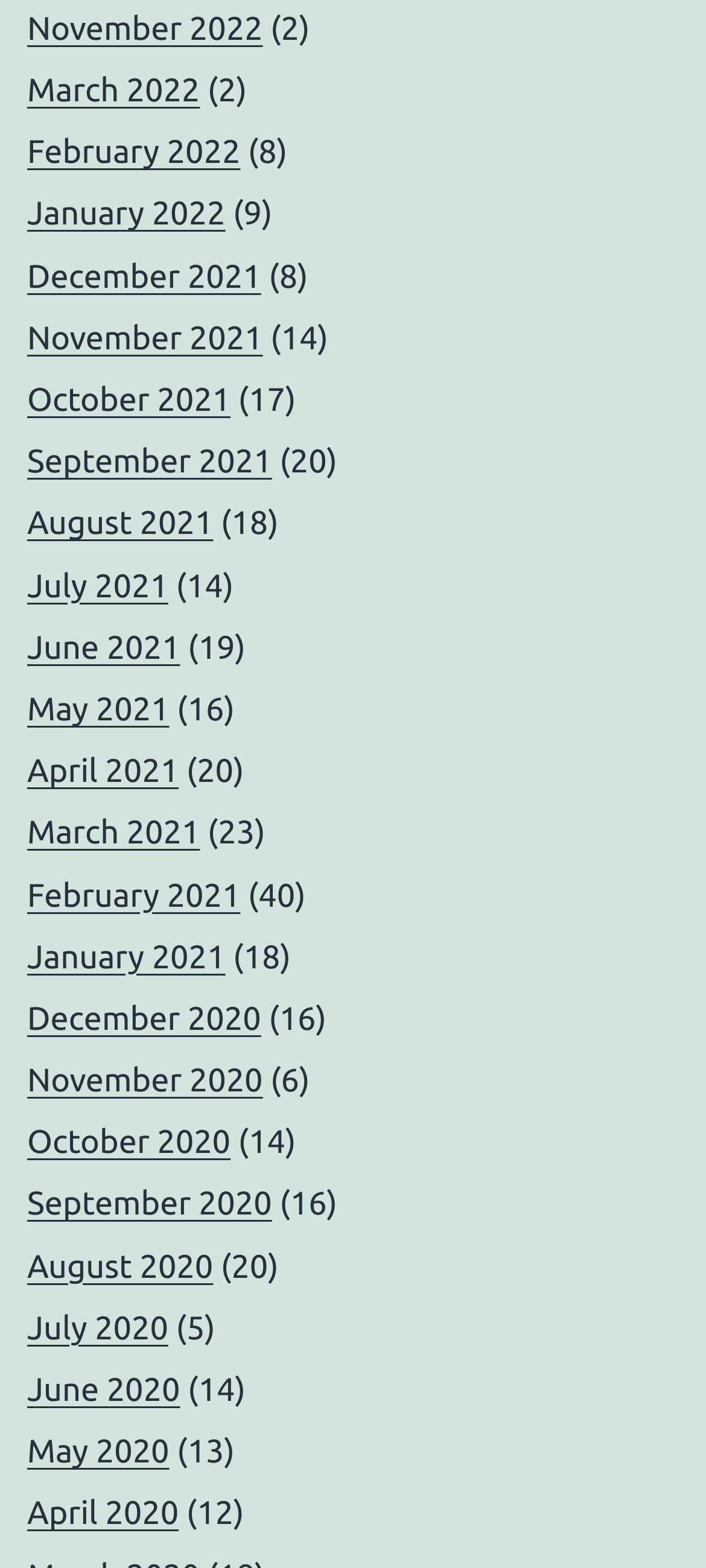Please specify the bounding box coordinates of the clickable section necessary to execute the following command: "Browse January 2022".

[0.038, 0.125, 0.319, 0.148]